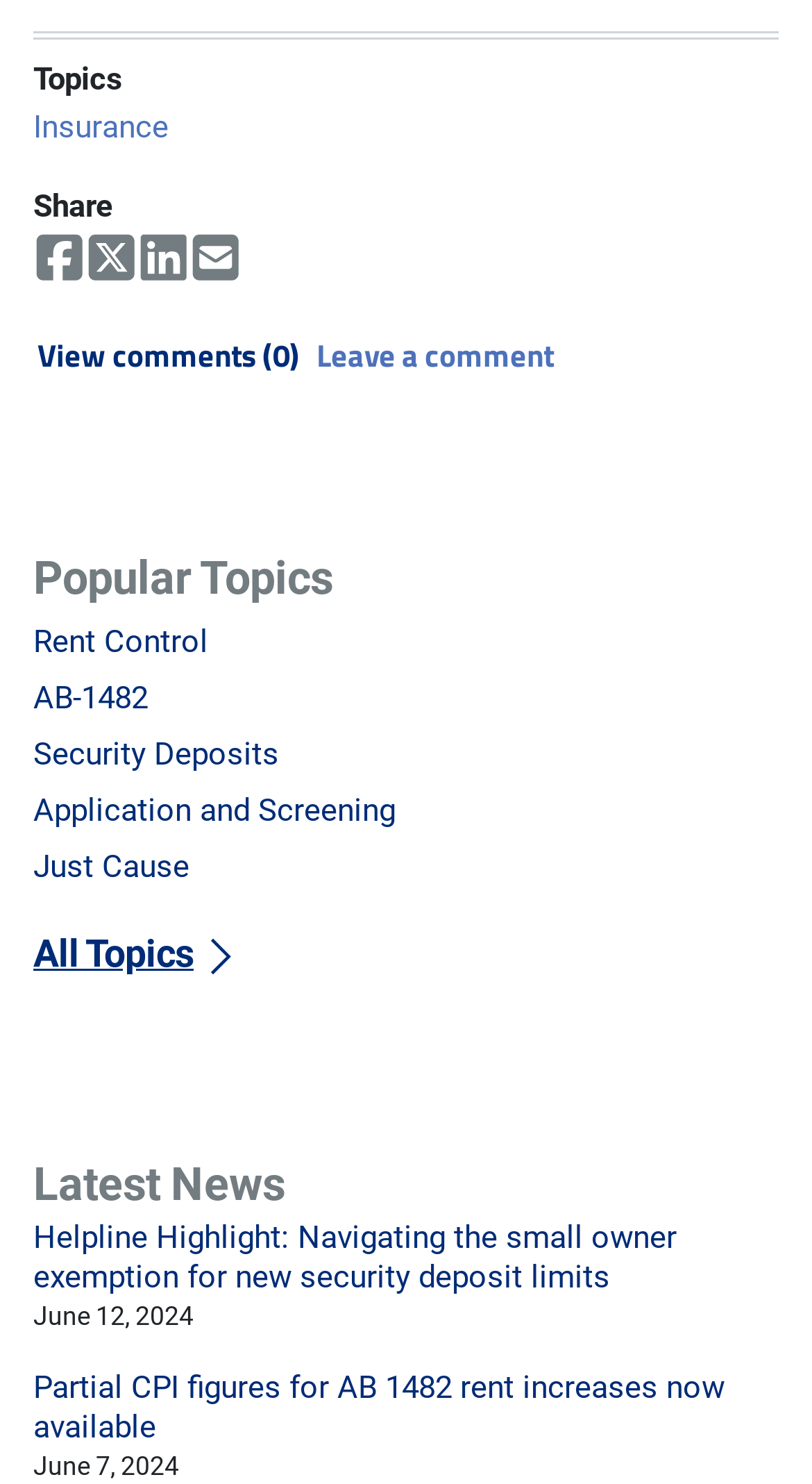Please specify the bounding box coordinates of the clickable section necessary to execute the following command: "Read about Rent Control".

[0.041, 0.42, 0.256, 0.445]